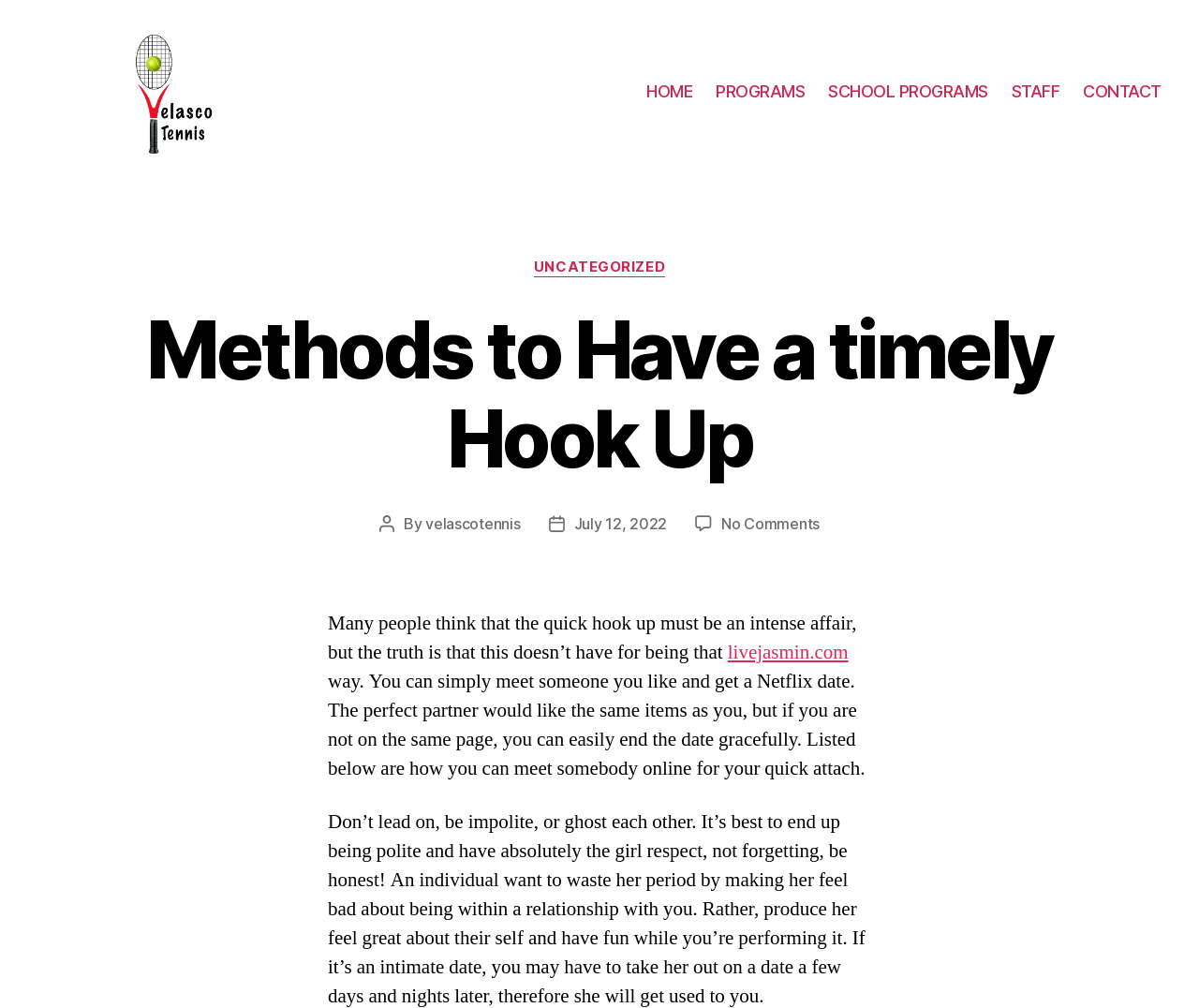Please examine the image and answer the question with a detailed explanation:
Who is the author of the article?

The author of the article can be found below the title of the article, where it says 'By velascotennis'.